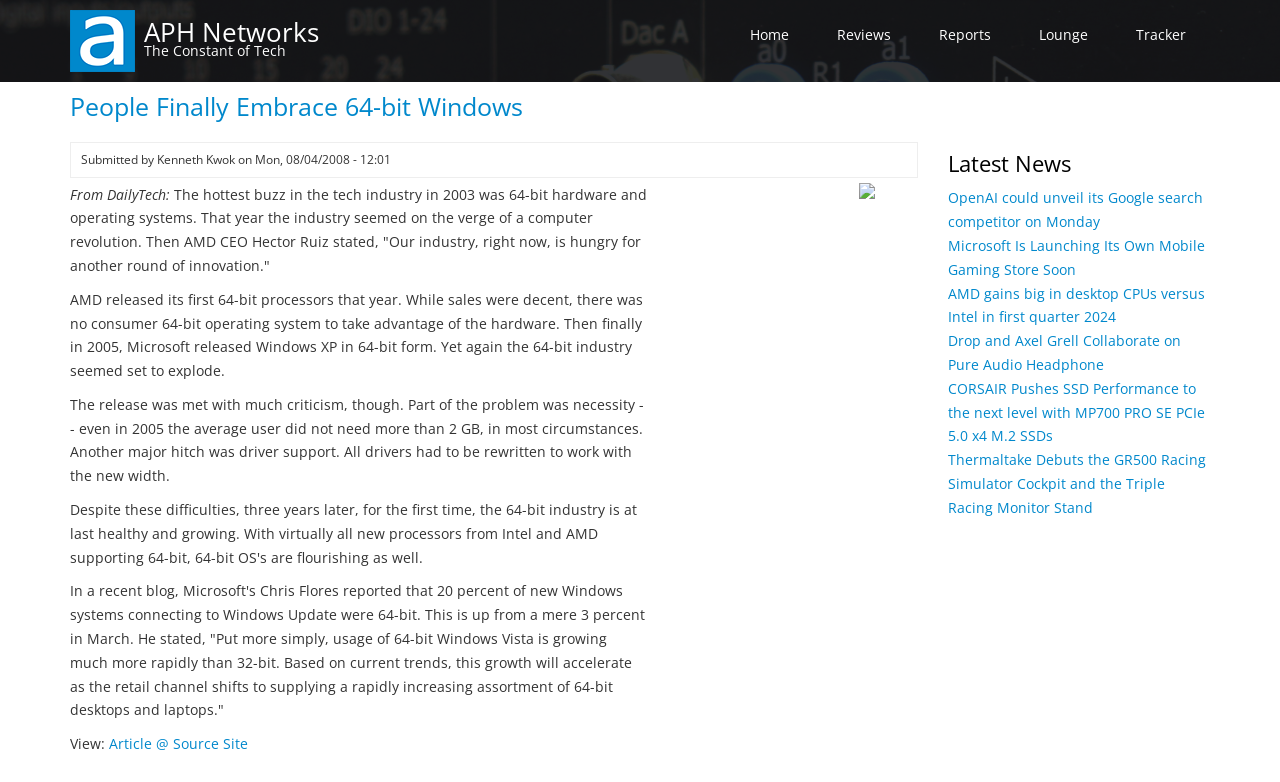How many news links are there in the 'Latest News' section?
Provide a fully detailed and comprehensive answer to the question.

I counted the number of link elements under the 'Latest News' heading, which are six in total.